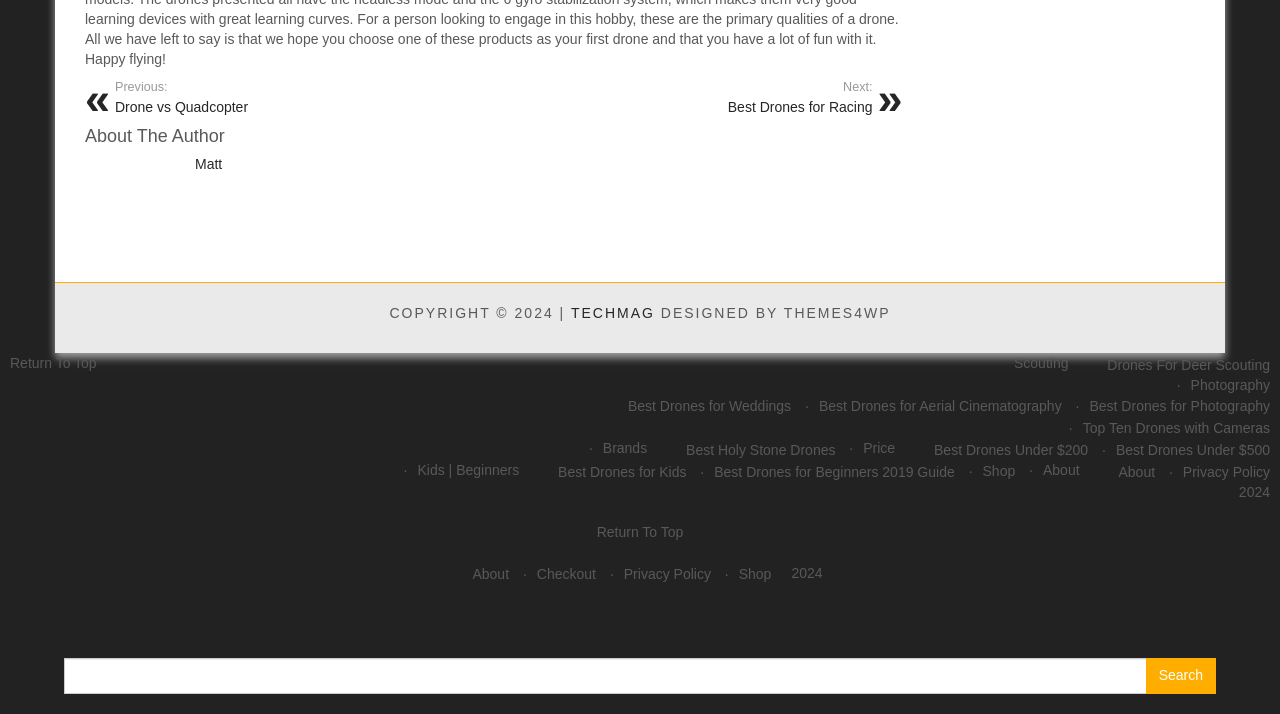Determine the bounding box coordinates of the clickable region to carry out the instruction: "Click on 'Previous: Drone vs Quadcopter «'".

[0.09, 0.11, 0.374, 0.161]